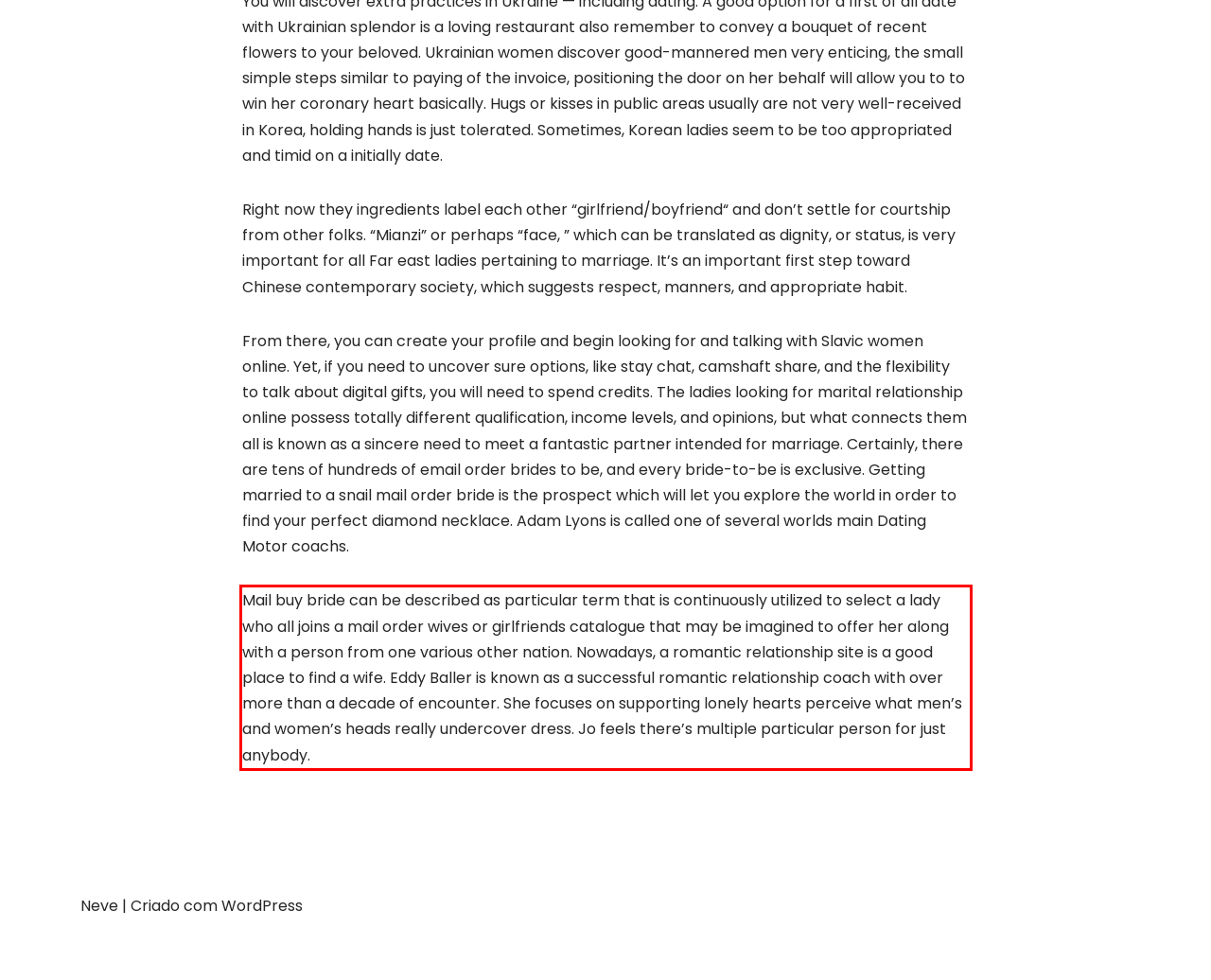Identify the red bounding box in the webpage screenshot and perform OCR to generate the text content enclosed.

Mail buy bride can be described as particular term that is continuously utilized to select a lady who all joins a mail order wives or girlfriends catalogue that may be imagined to offer her along with a person from one various other nation. Nowadays, a romantic relationship site is a good place to find a wife. Eddy Baller is known as a successful romantic relationship coach with over more than a decade of encounter. She focuses on supporting lonely hearts perceive what men’s and women’s heads really undercover dress. Jo feels there’s multiple particular person for just anybody.